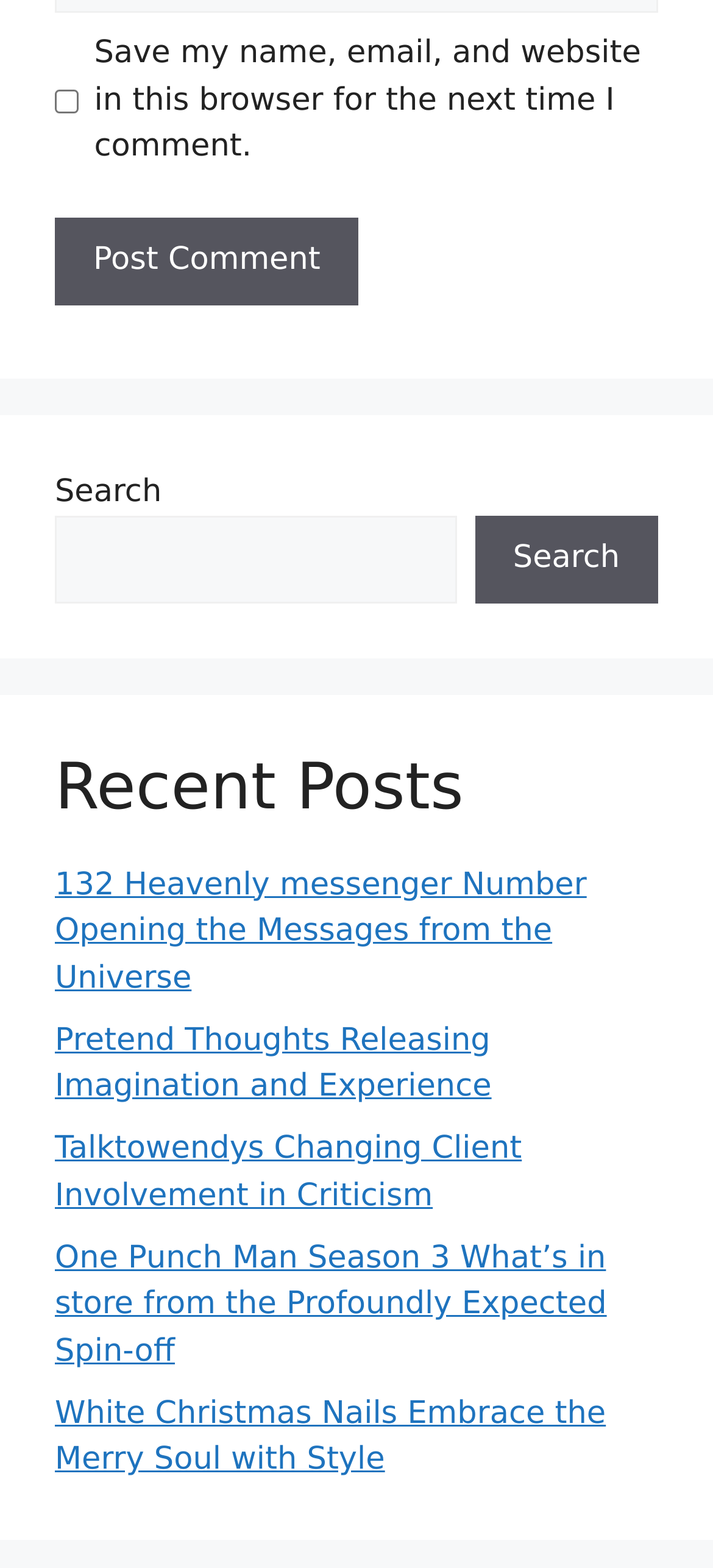Please identify the bounding box coordinates of the element that needs to be clicked to execute the following command: "Read the recent post '132 Heavenly messenger Number Opening the Messages from the Universe'". Provide the bounding box using four float numbers between 0 and 1, formatted as [left, top, right, bottom].

[0.077, 0.552, 0.823, 0.635]